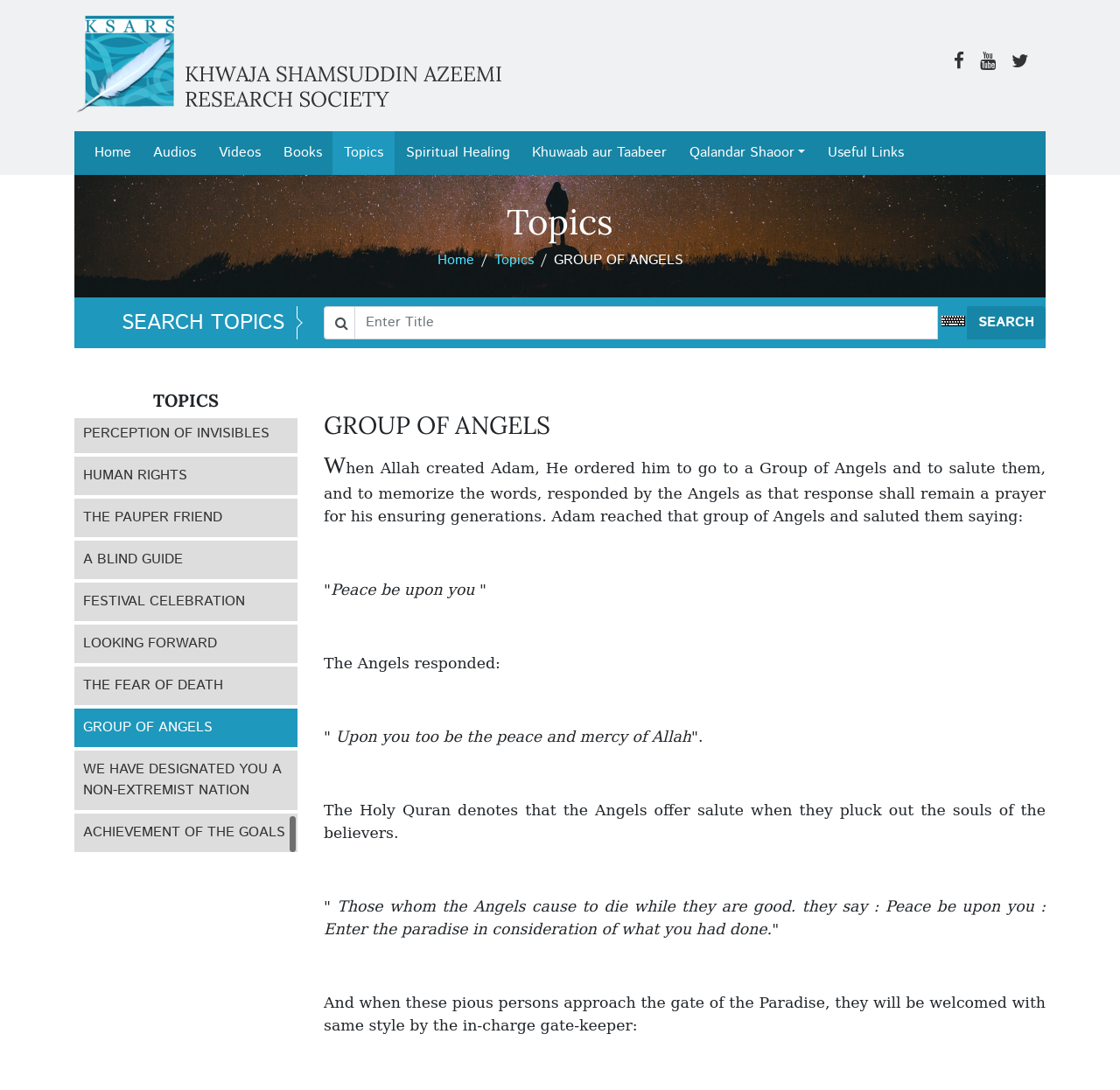Can you provide the bounding box coordinates for the element that should be clicked to implement the instruction: "Search for something"?

None